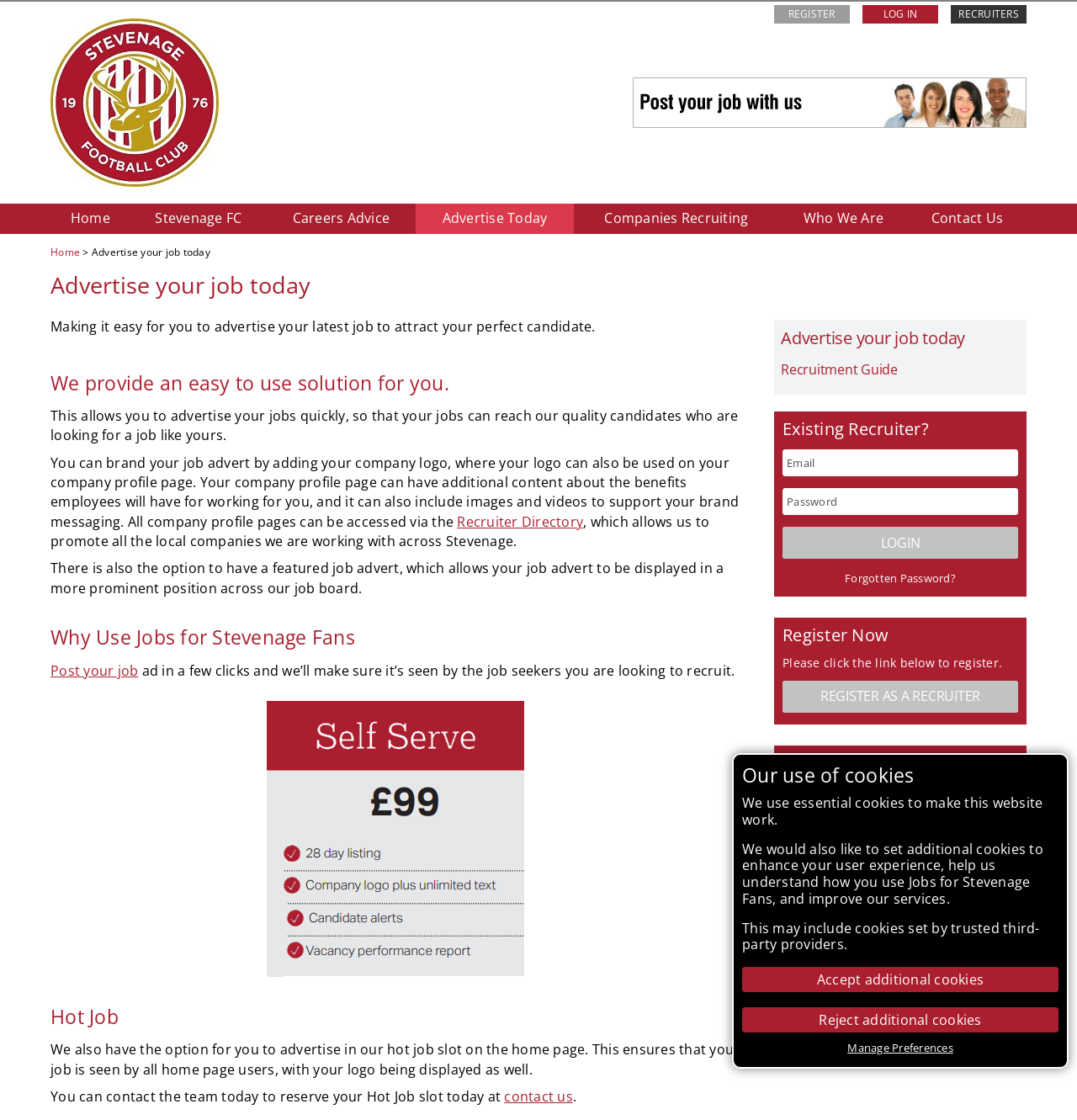What is the 'Hot Job' slot?
Using the information from the image, give a concise answer in one word or a short phrase.

Advertise on home page